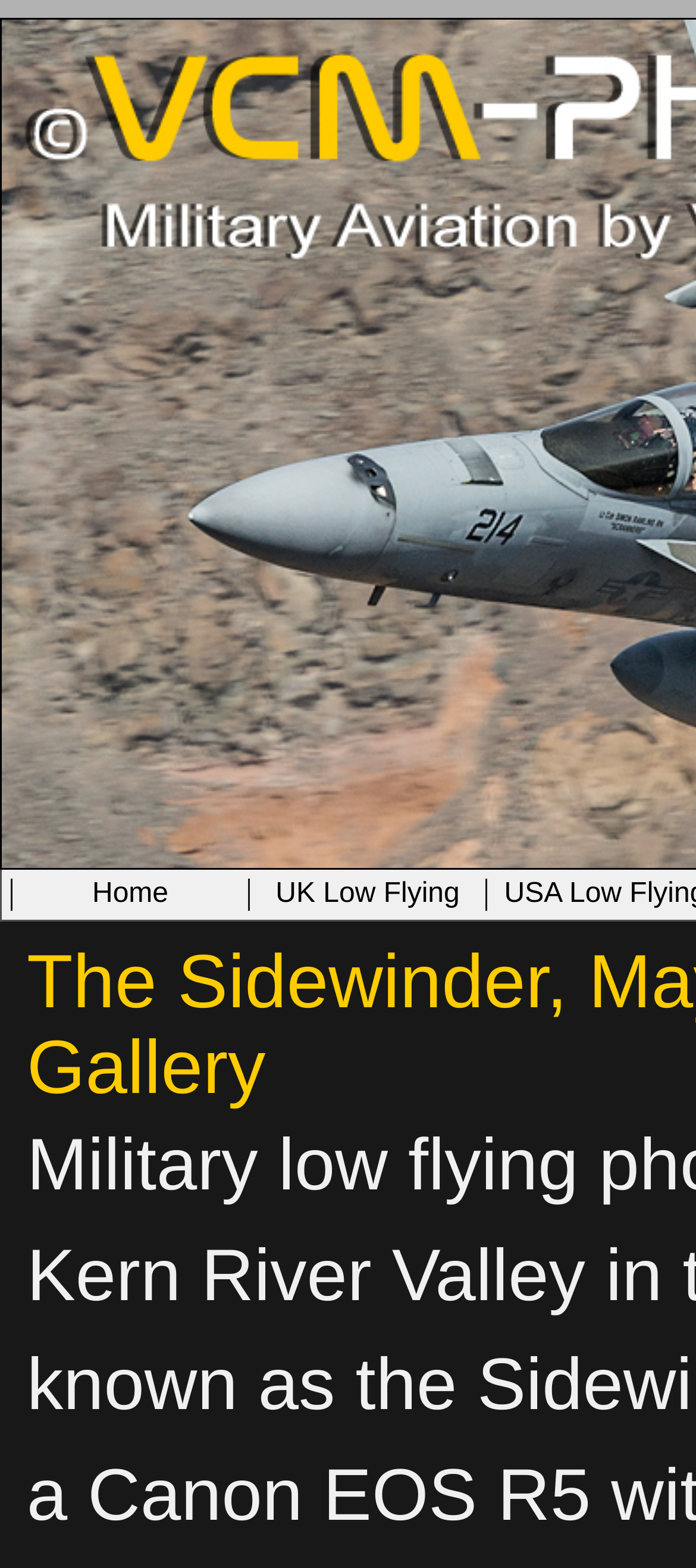Provide the bounding box coordinates of the UI element that matches the description: "Home".

[0.015, 0.56, 0.356, 0.581]